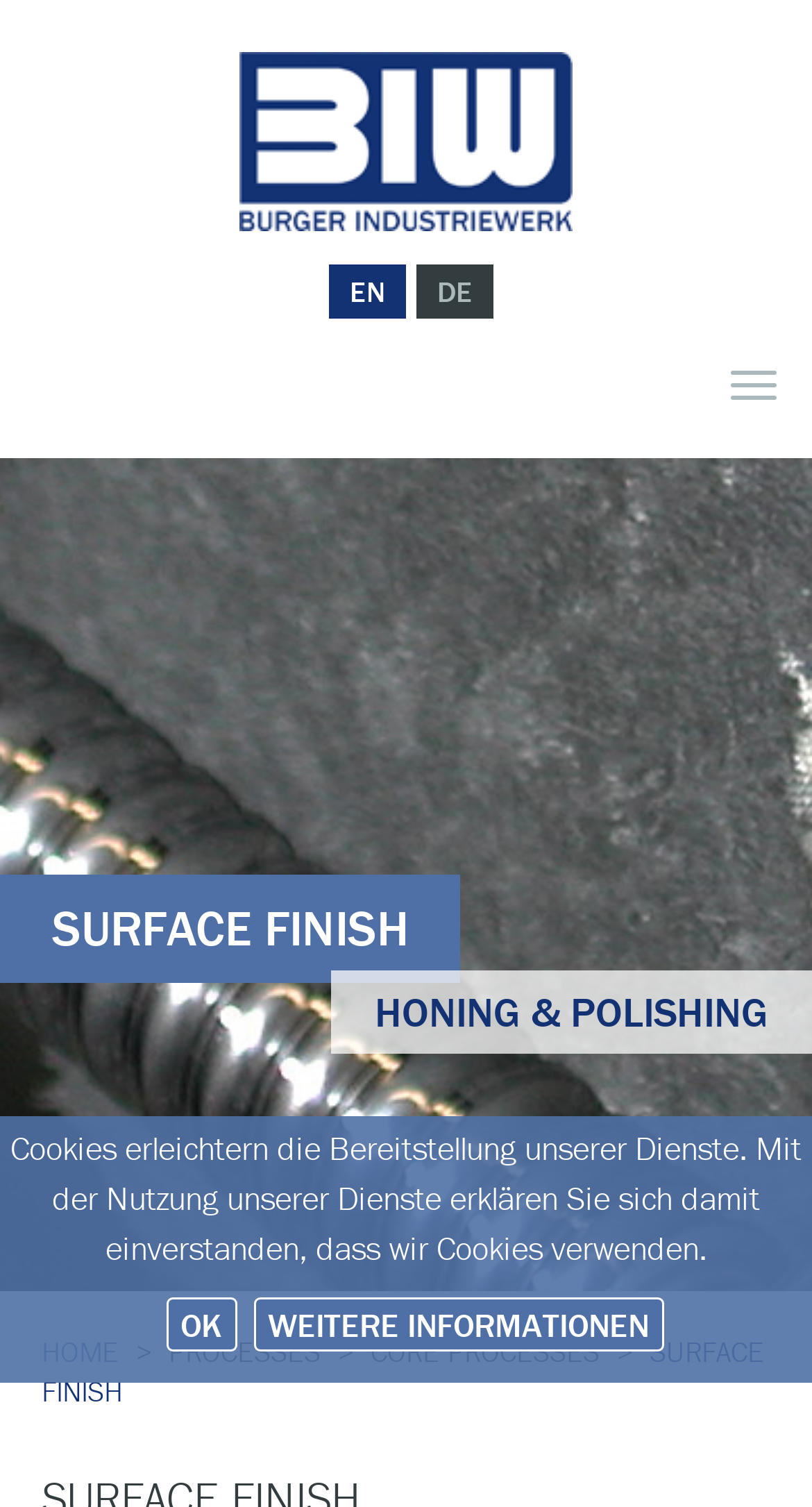How many links are present in the top navigation bar?
Answer with a single word or phrase, using the screenshot for reference.

3